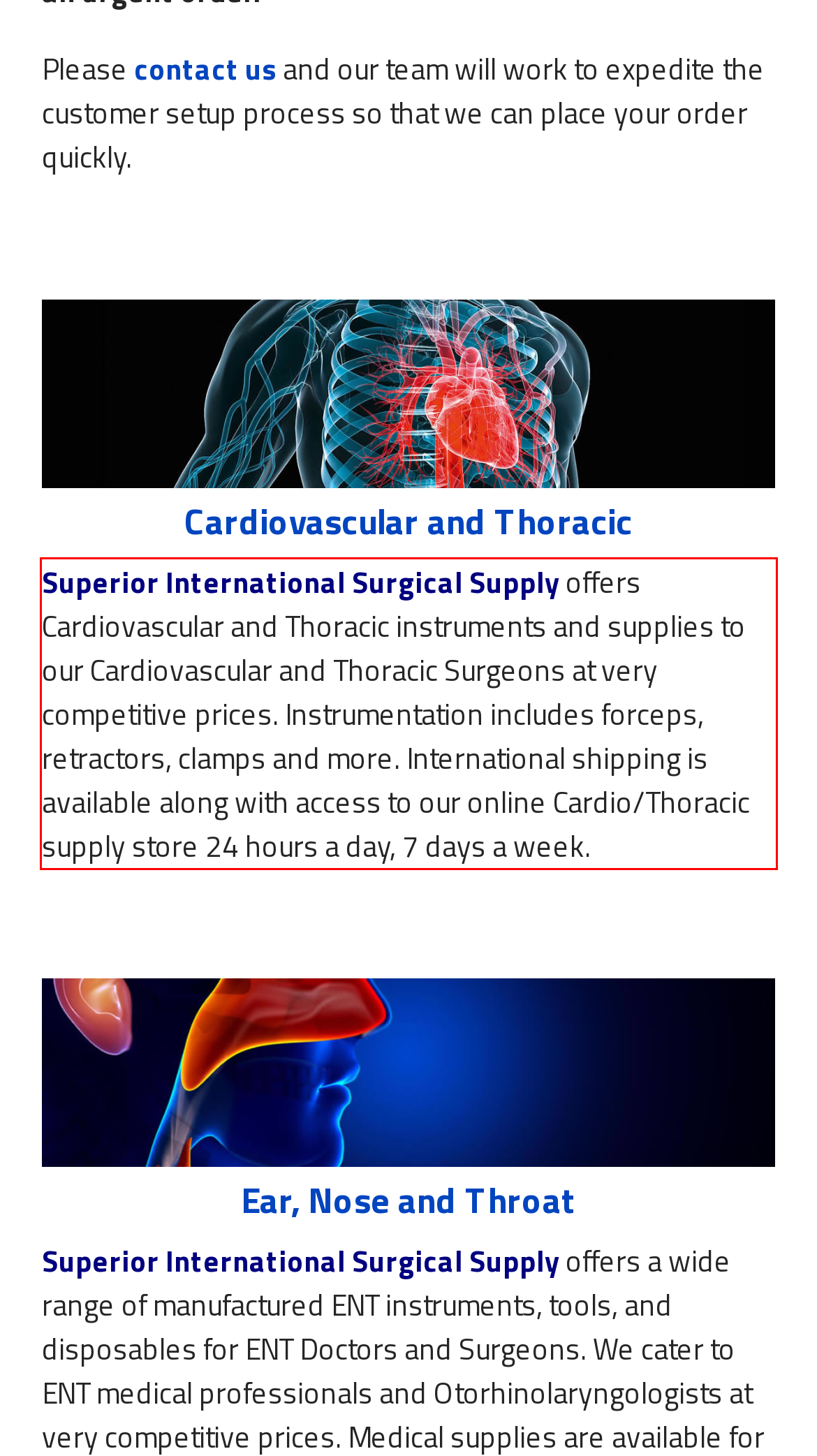Within the screenshot of the webpage, locate the red bounding box and use OCR to identify and provide the text content inside it.

Superior International Surgical Supply offers Cardiovascular and Thoracic instruments and supplies to our Cardiovascular and Thoracic Surgeons at very competitive prices. Instrumentation includes forceps, retractors, clamps and more. International shipping is available along with access to our online Cardio/Thoracic supply store 24 hours a day, 7 days a week.